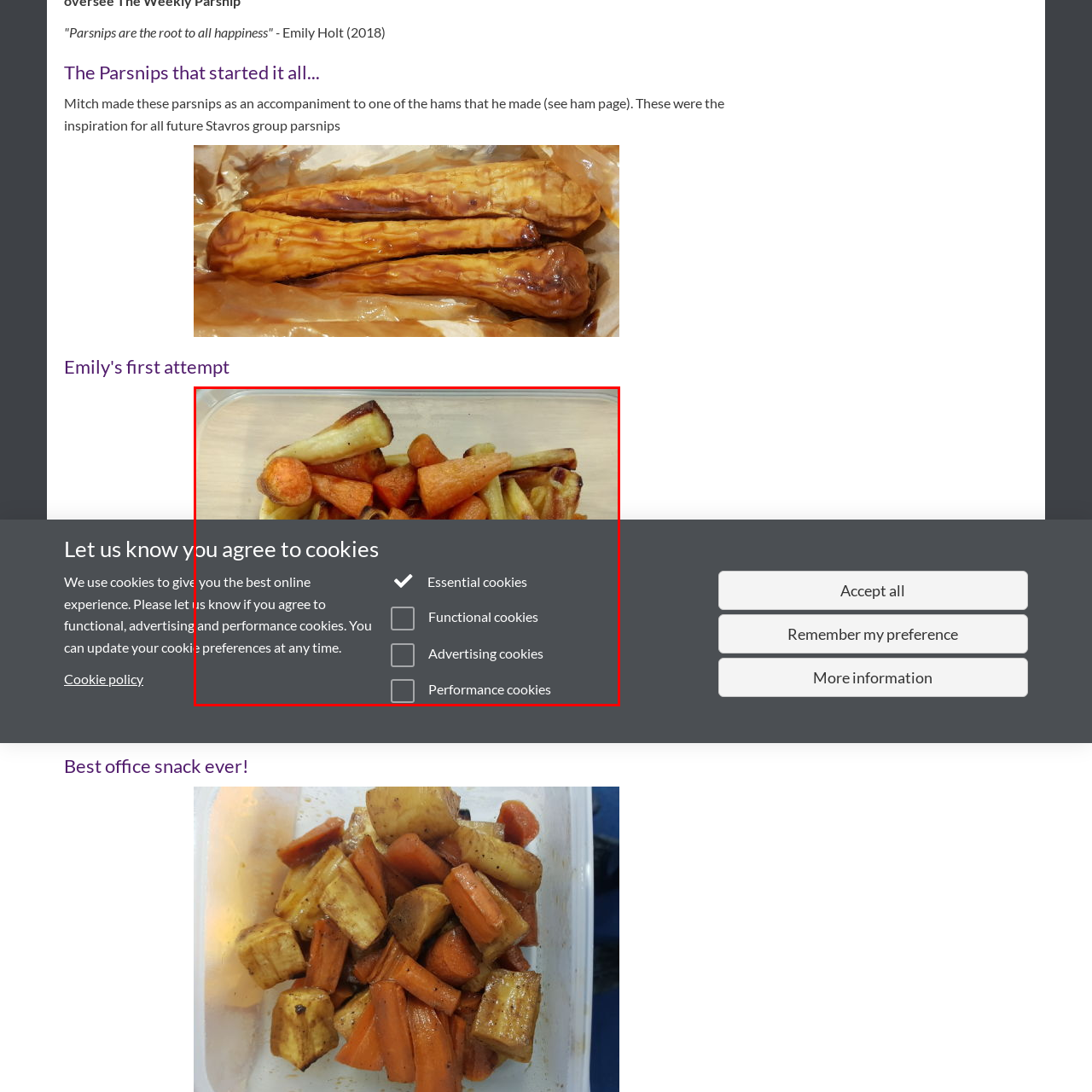Analyze the image surrounded by the red box and respond concisely: What color are the vegetables?

Golden-brown